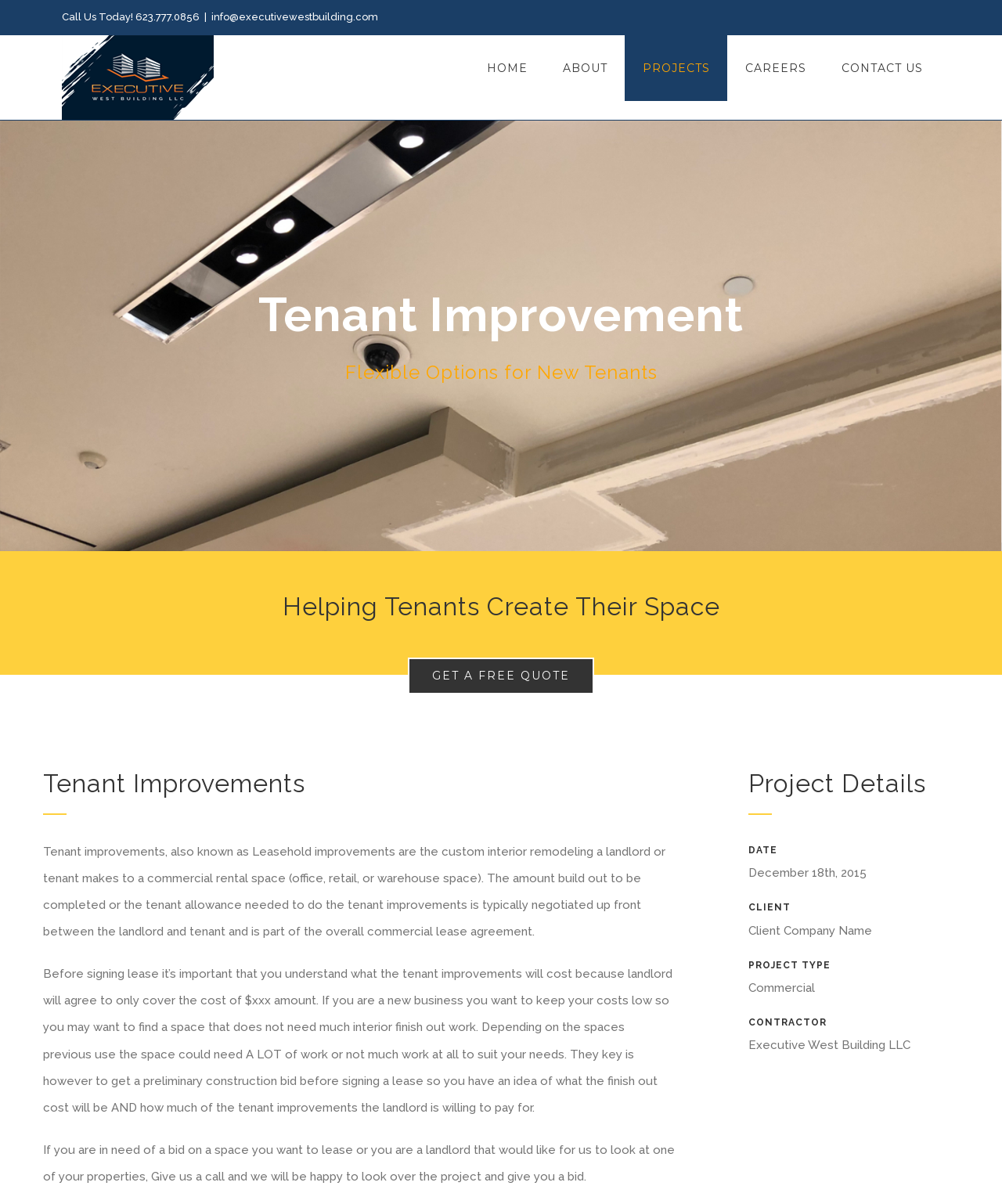Using the description "alt="Executive West Building Logo"", predict the bounding box of the relevant HTML element.

[0.062, 0.029, 0.213, 0.099]